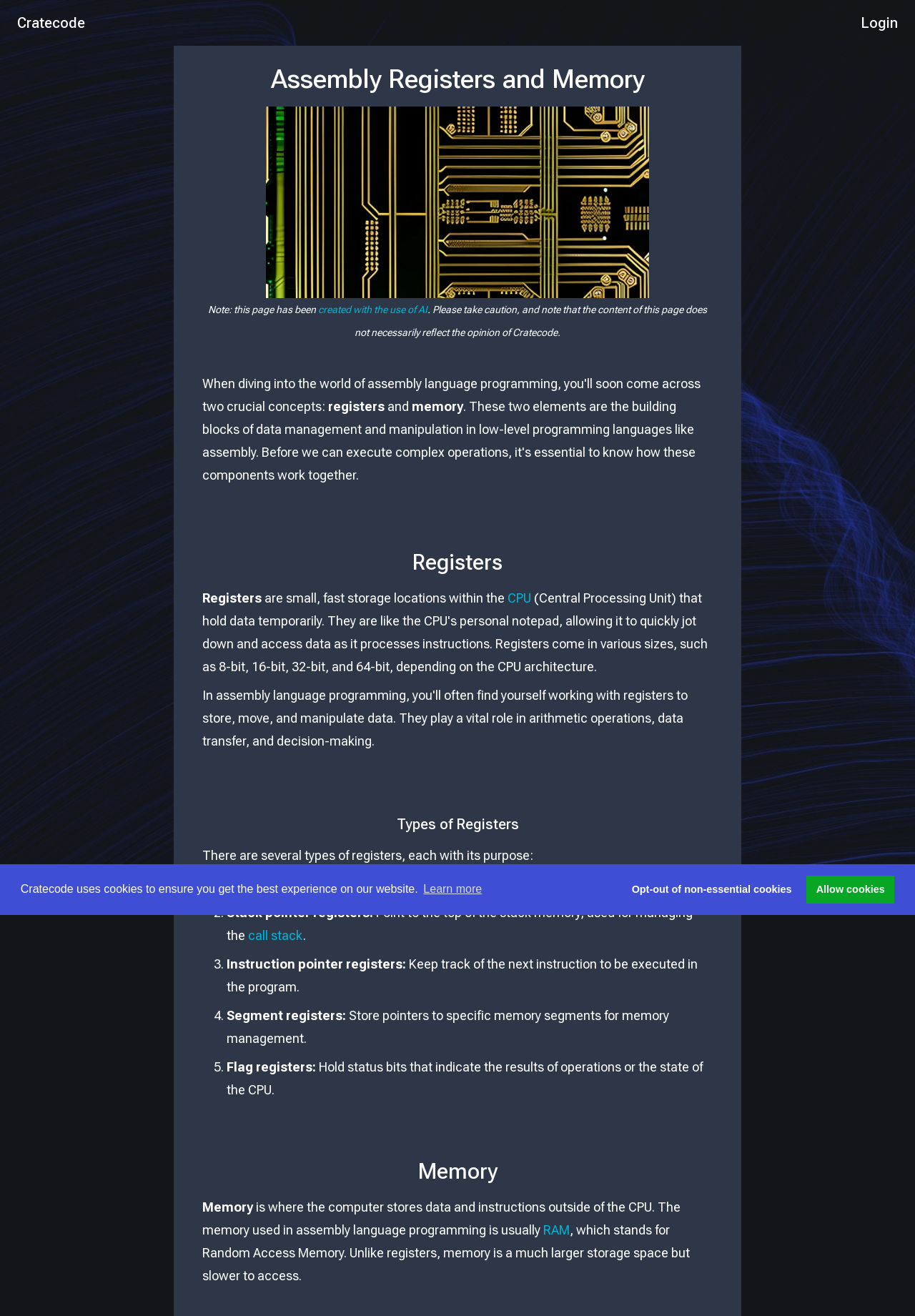Find and specify the bounding box coordinates that correspond to the clickable region for the instruction: "Click the CPU link".

[0.555, 0.449, 0.58, 0.46]